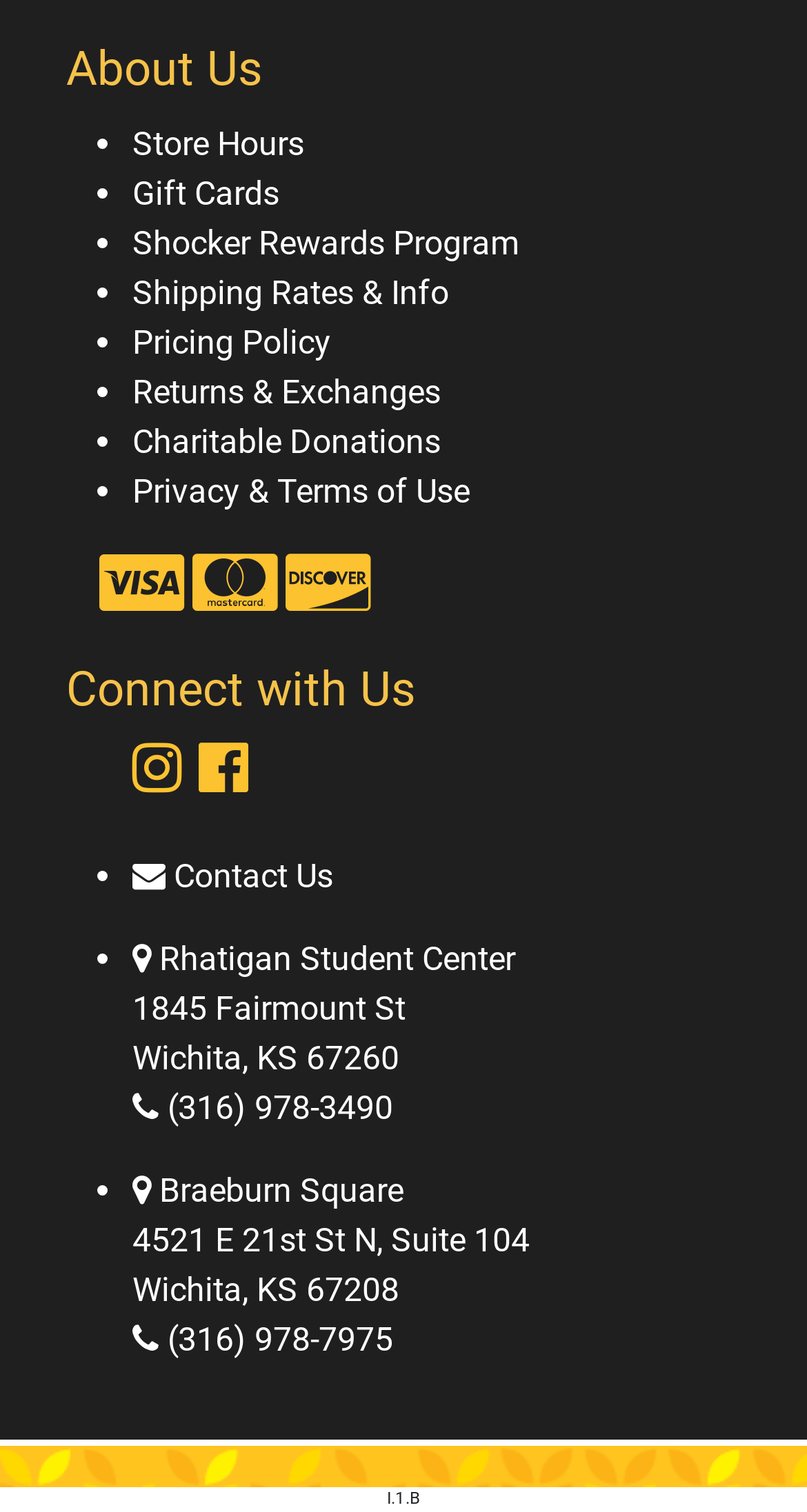Please identify the bounding box coordinates of the element's region that needs to be clicked to fulfill the following instruction: "Check Privacy & Terms of Use". The bounding box coordinates should consist of four float numbers between 0 and 1, i.e., [left, top, right, bottom].

[0.164, 0.312, 0.582, 0.338]